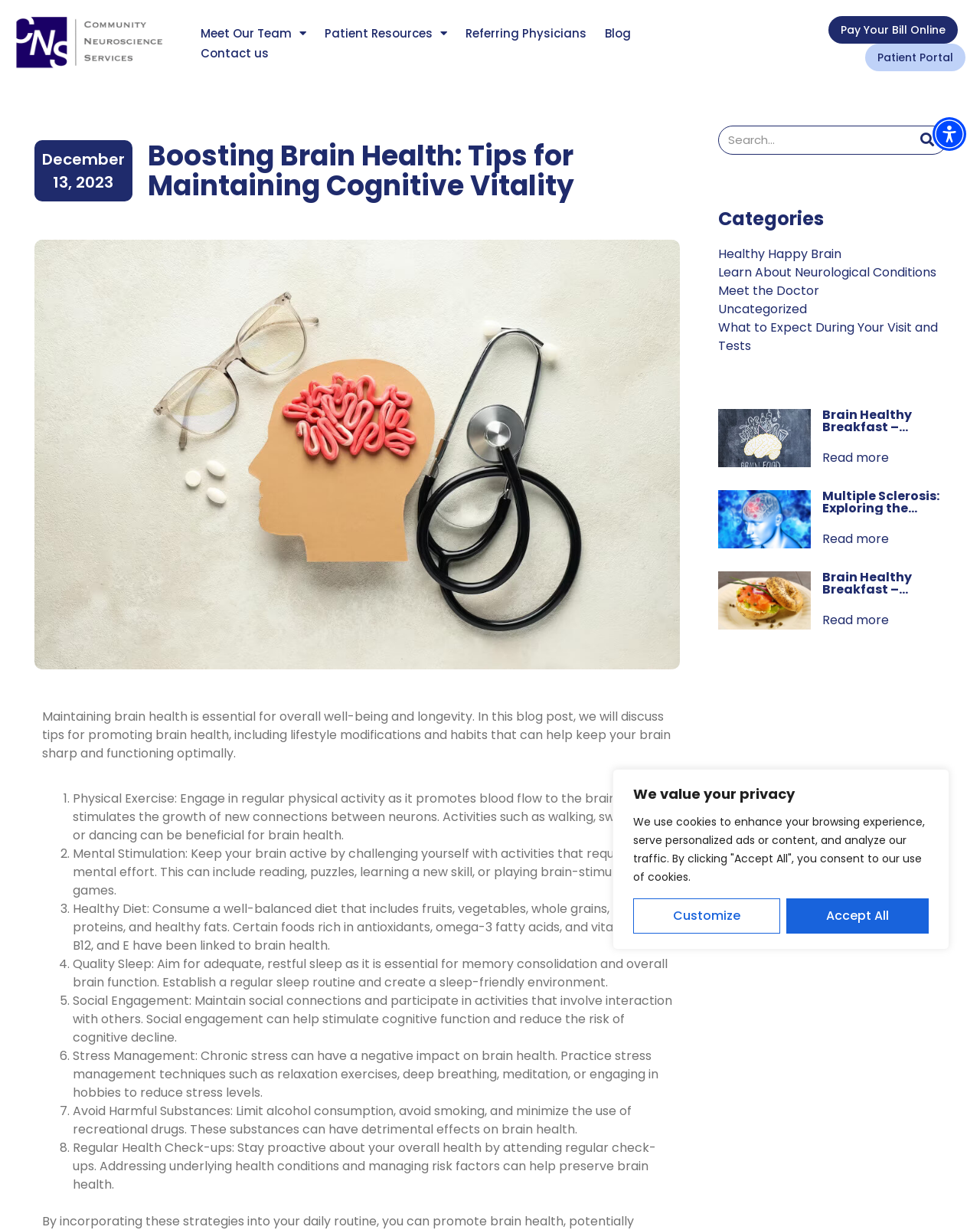Please identify the bounding box coordinates of the region to click in order to complete the given instruction: "Read more about Brain Healthy Breakfast – Overnight Chia Pudding". The coordinates should be four float numbers between 0 and 1, i.e., [left, top, right, bottom].

[0.839, 0.365, 0.907, 0.38]